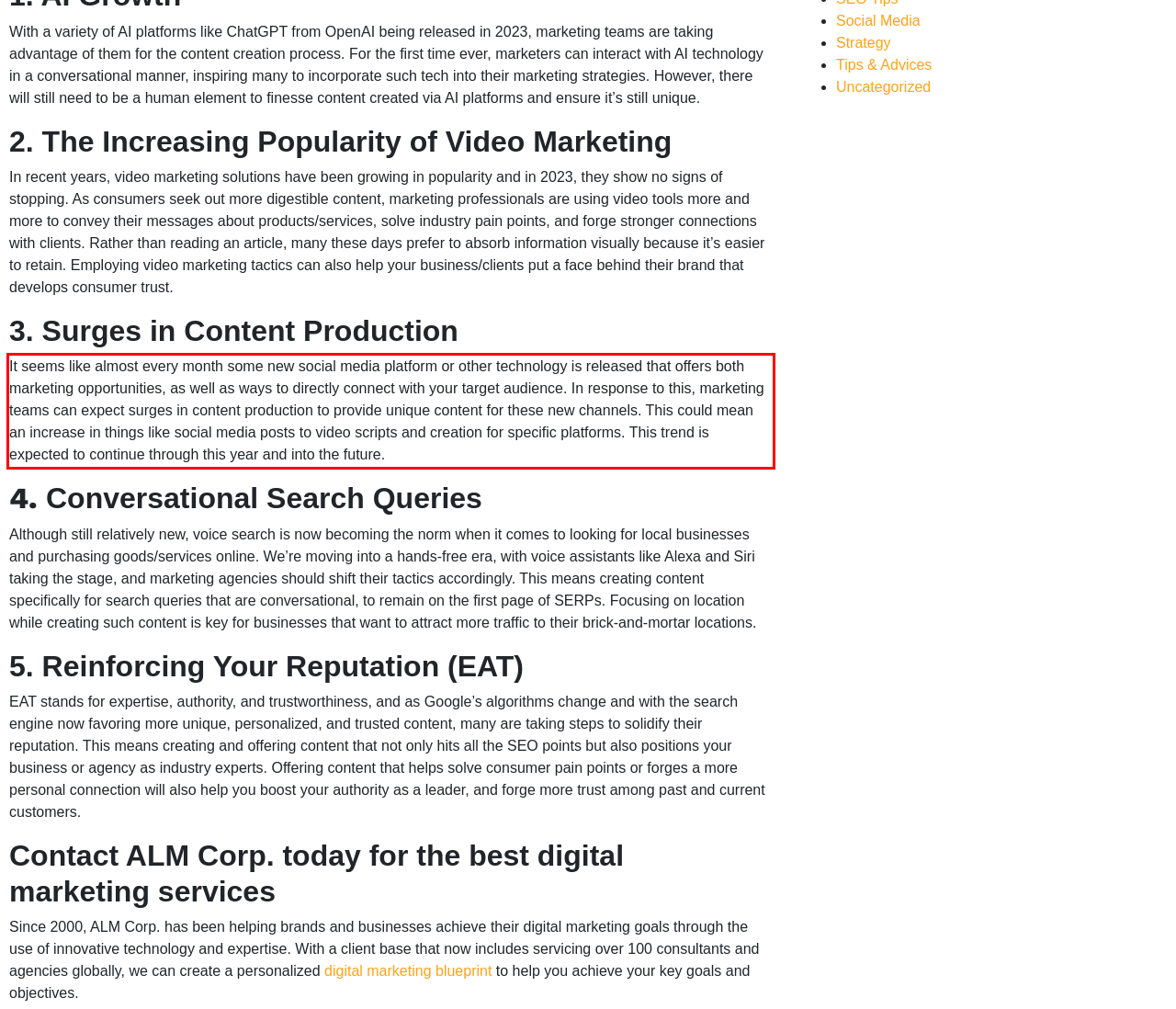Please take the screenshot of the webpage, find the red bounding box, and generate the text content that is within this red bounding box.

It seems like almost every month some new social media platform or other technology is released that offers both marketing opportunities, as well as ways to directly connect with your target audience. In response to this, marketing teams can expect surges in content production to provide unique content for these new channels. This could mean an increase in things like social media posts to video scripts and creation for specific platforms. This trend is expected to continue through this year and into the future.